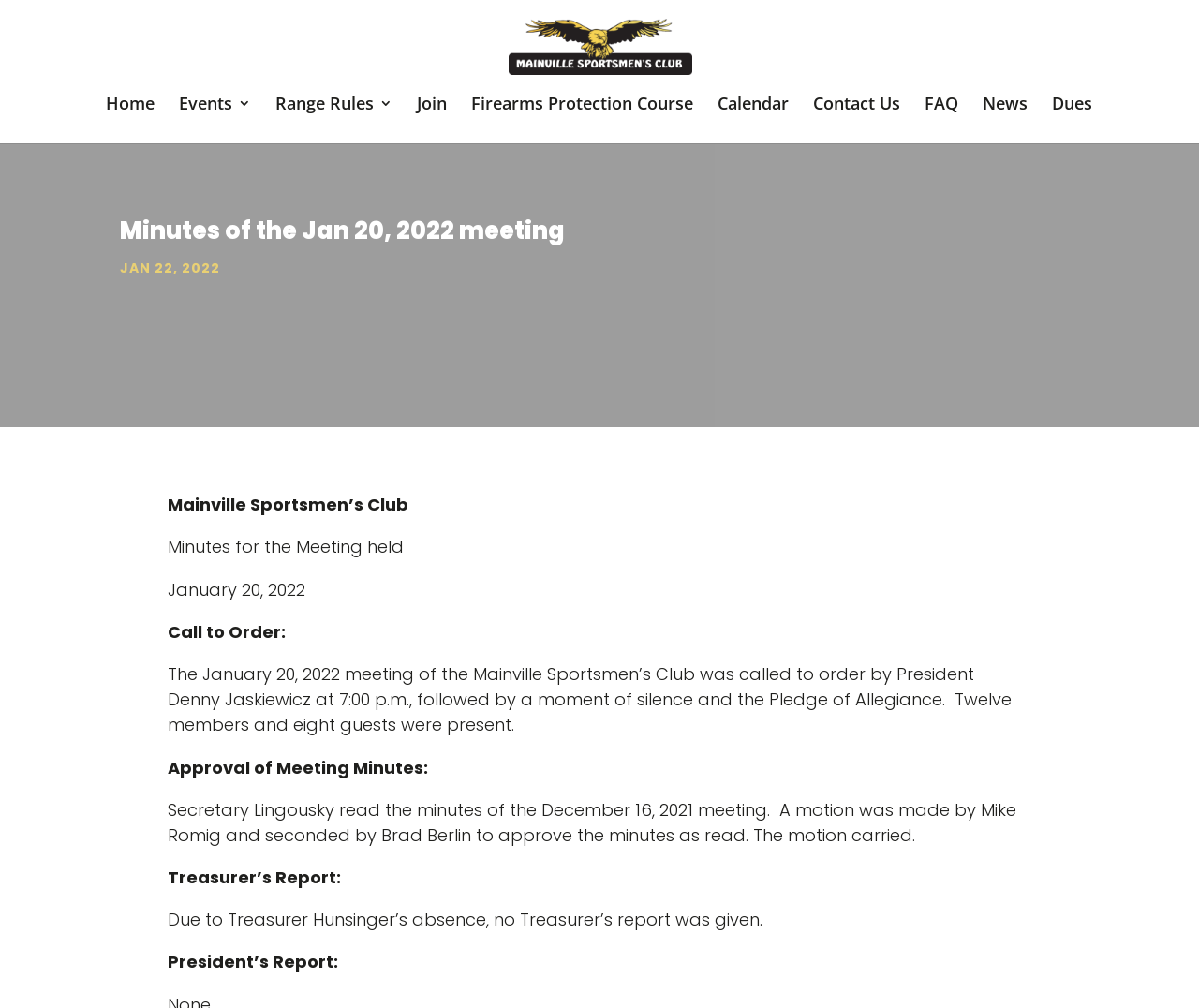Who read the minutes of the December 16, 2021 meeting?
Utilize the information in the image to give a detailed answer to the question.

I found the answer by reading the text in the section 'Approval of Meeting Minutes:', which states 'Secretary Lingousky read the minutes of the December 16, 2021 meeting.'.